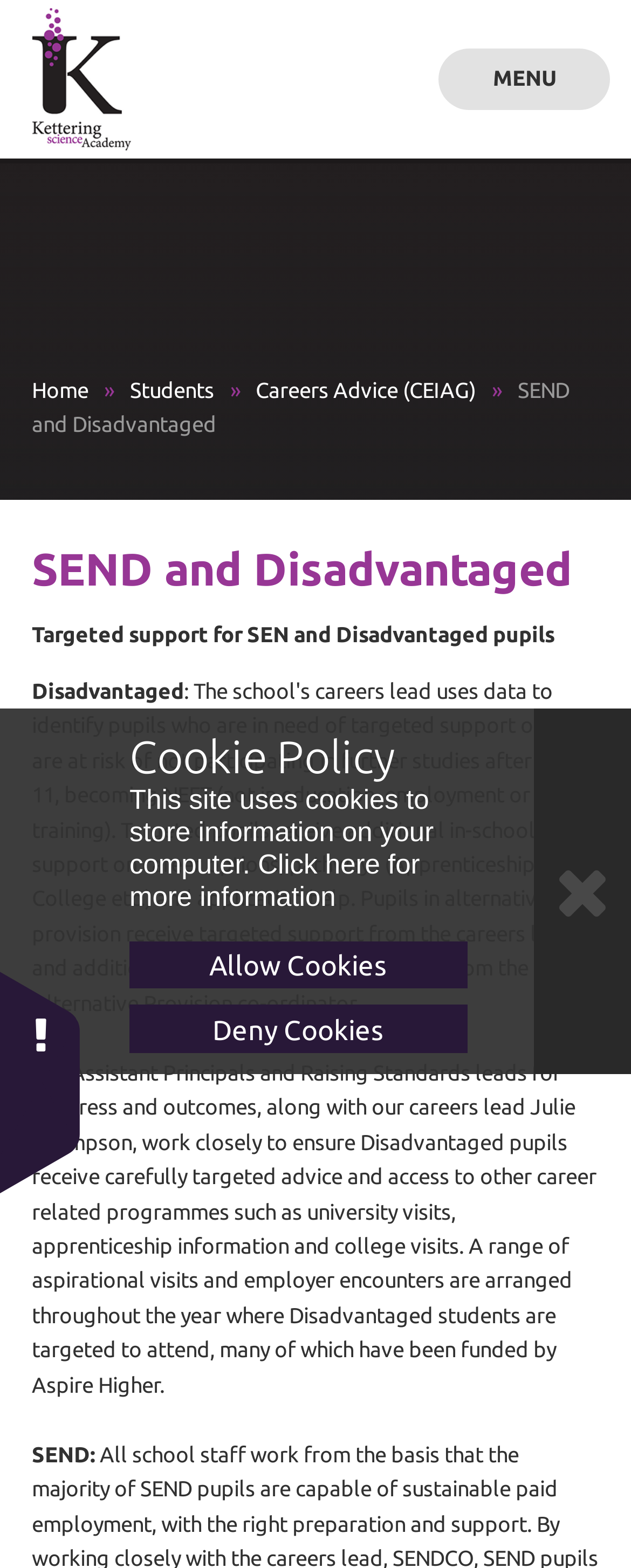Please find the bounding box coordinates for the clickable element needed to perform this instruction: "Click the 'Home' link".

[0.05, 0.241, 0.14, 0.256]